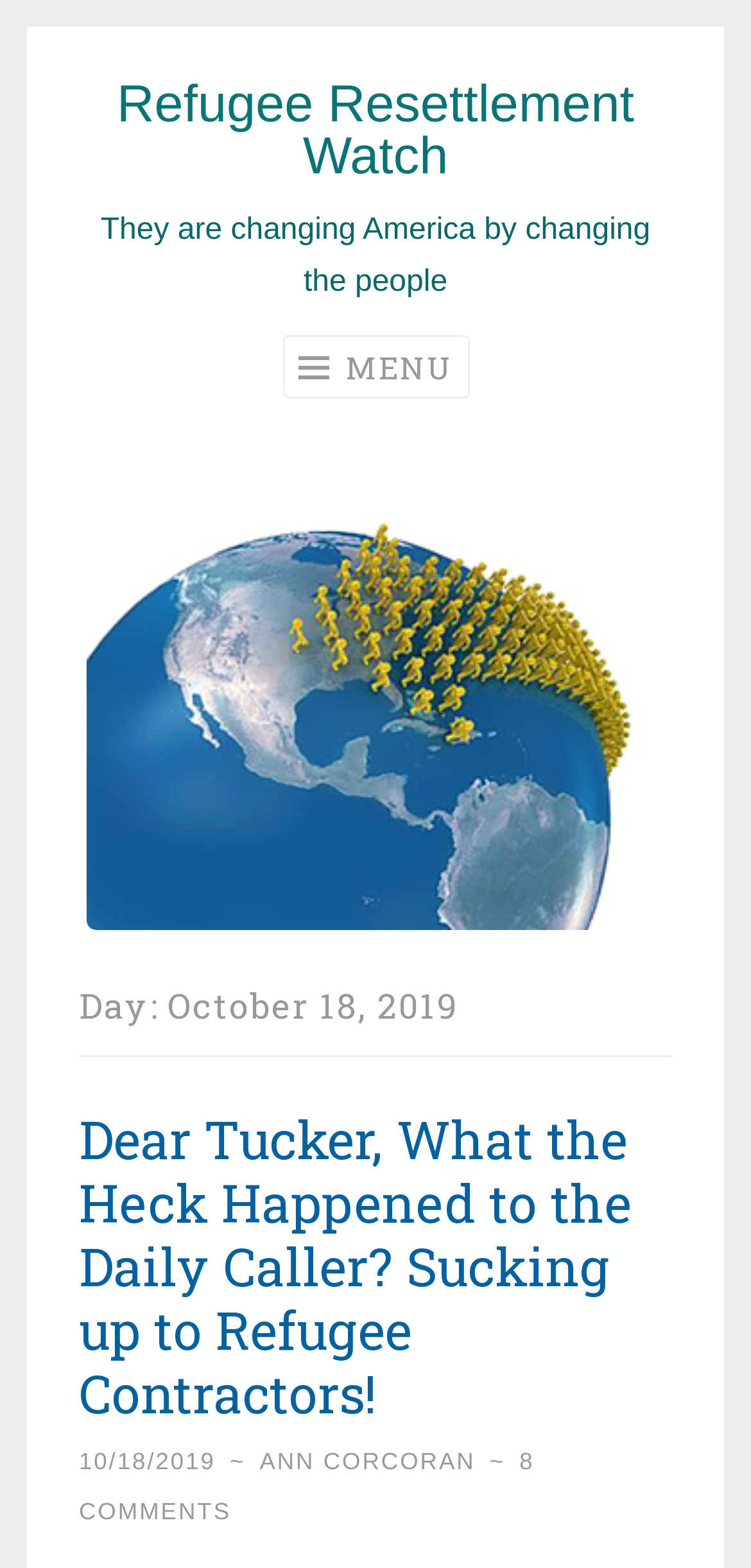Can you locate the main headline on this webpage and provide its text content?

Day: October 18, 2019